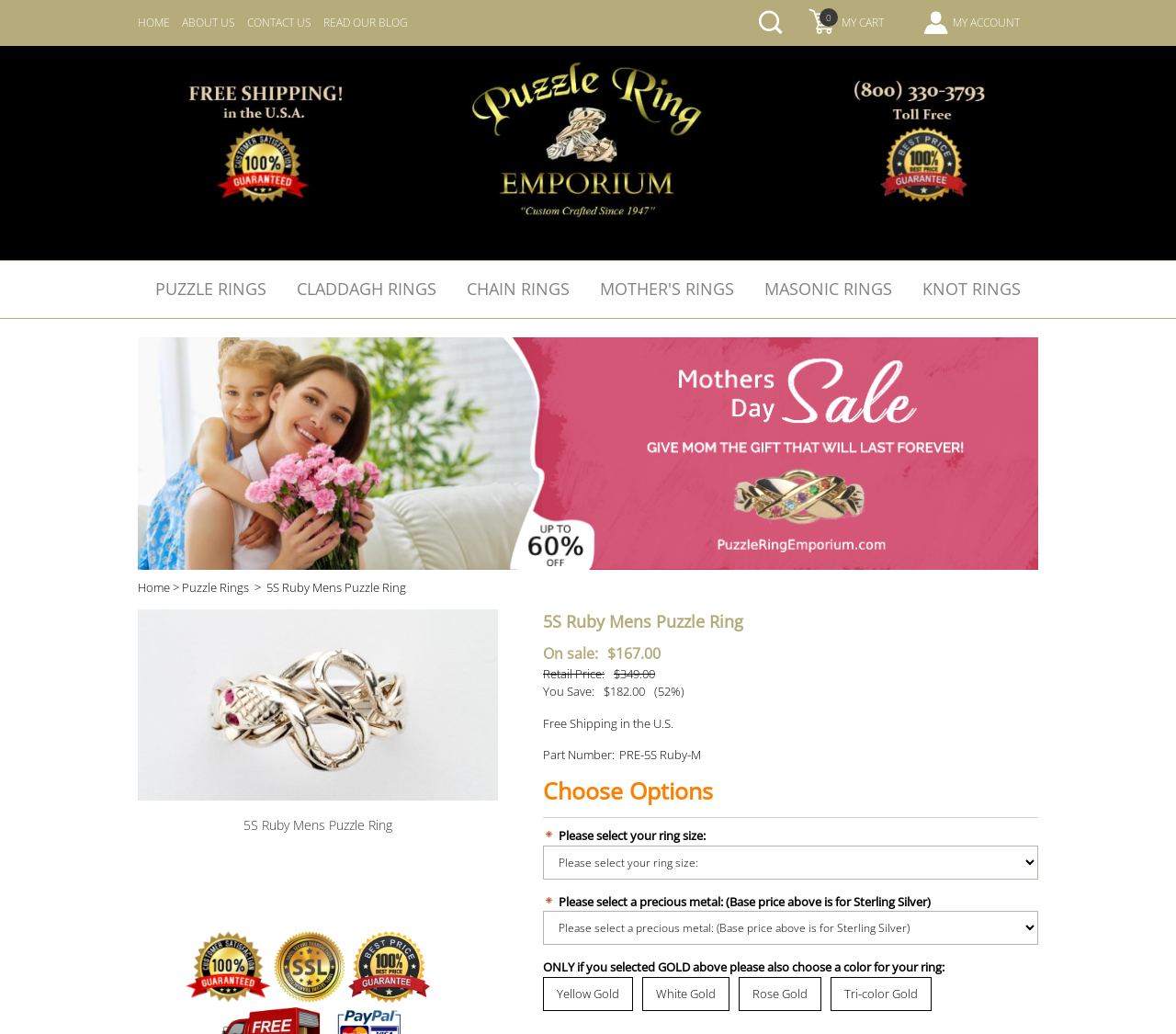What are the options for precious metal selection?
Respond to the question with a single word or phrase according to the image.

Sterling Silver, Gold, Platinum